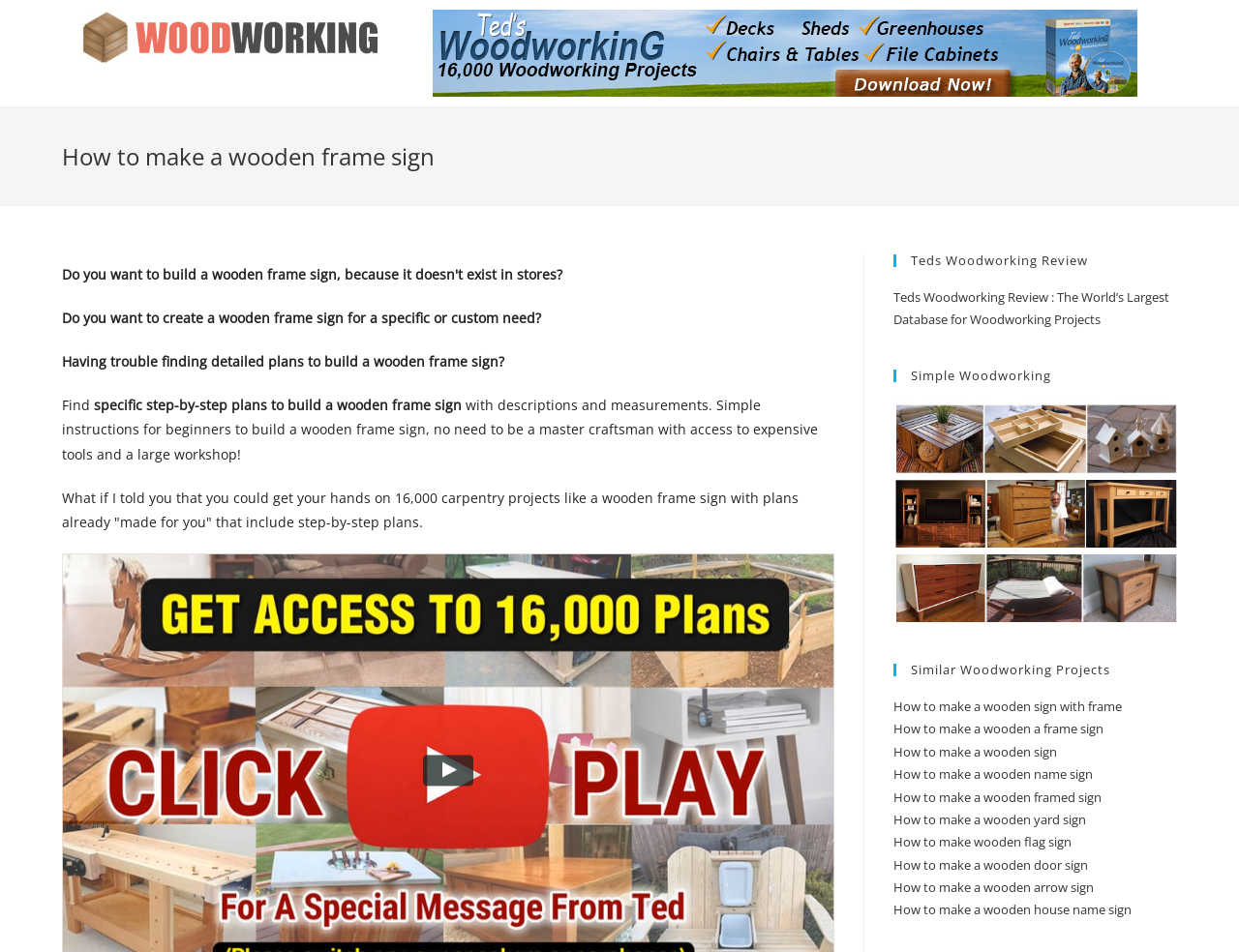Pinpoint the bounding box coordinates for the area that should be clicked to perform the following instruction: "Contact via Email".

None